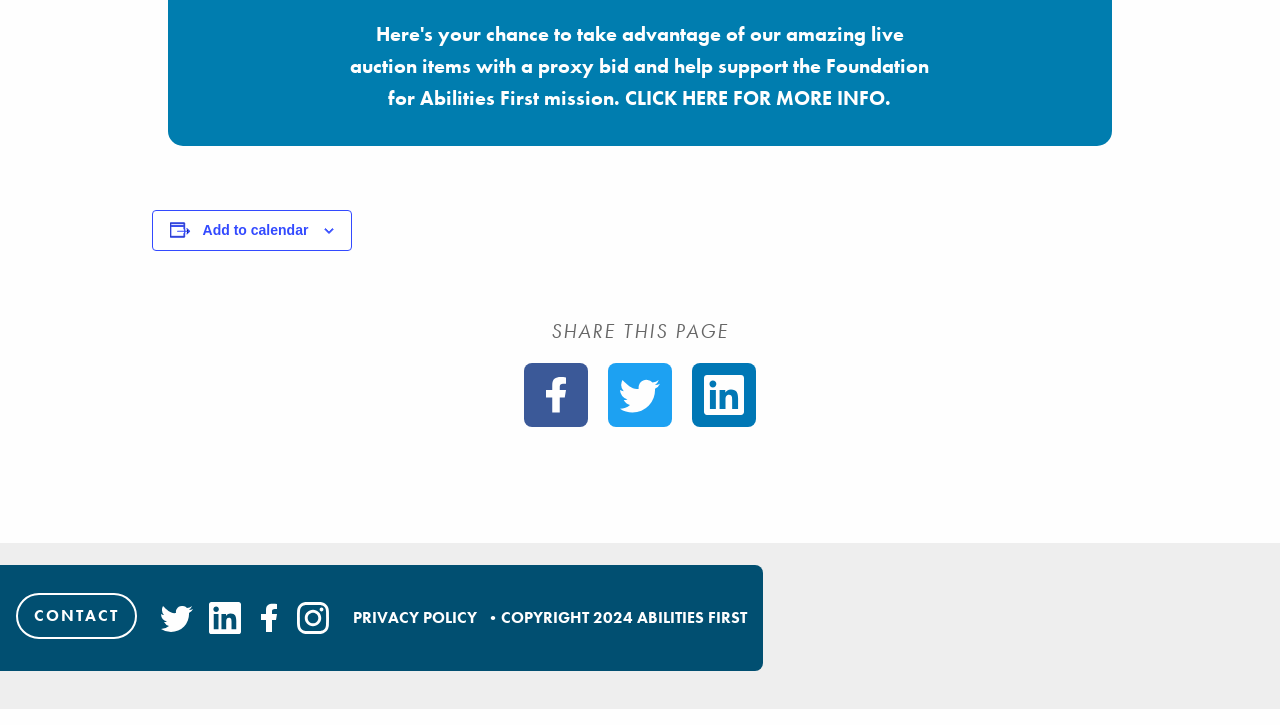Answer the following in one word or a short phrase: 
What is the text at the bottom of the webpage?

COPYRIGHT 2024 ABILITIES FIRST